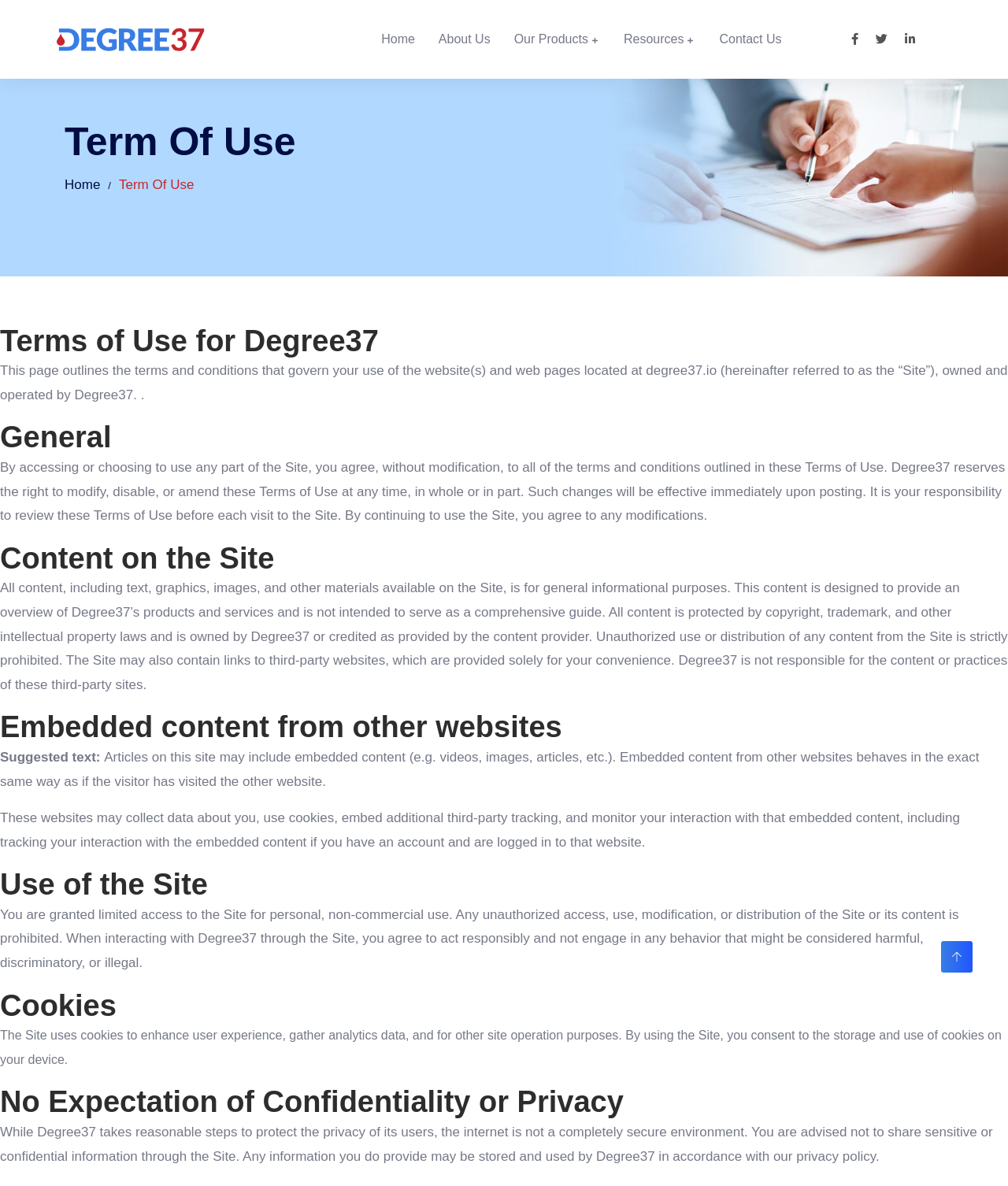Extract the main title from the webpage.

Term Of Use